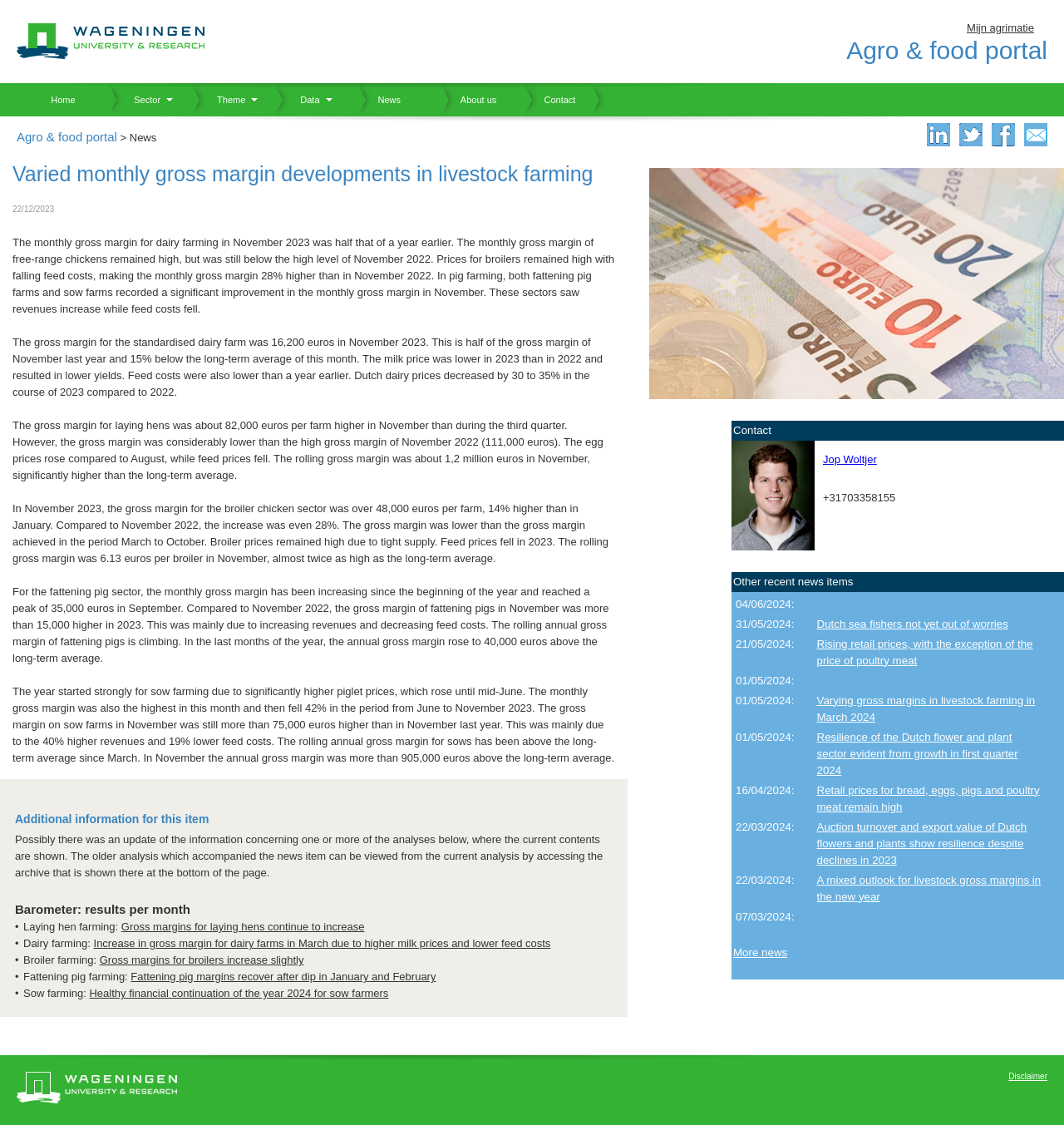Articulate a detailed summary of the webpage's content and design.

The webpage is an article about varied monthly gross margin developments in livestock farming. At the top, there is a logo and a navigation menu with links to "Home", "Sector", "Theme", "Data", "News", "About us", and "Contact". 

Below the navigation menu, there is a header section with a title "Agro & food portal > News" and social media sharing links to LinkedIn, Twitter, Facebook, and Mail. 

The main content of the webpage is a news article about the gross margin developments in livestock farming. The article is divided into several sections, each discussing a different aspect of the developments, such as dairy farming, laying hen farming, broiler farming, fattening pig farming, and sow farming. The article provides detailed information about the changes in gross margins, prices, and feed costs for each type of farming.

At the bottom of the article, there is a section with additional information, including a note about possible updates to the analysis and a link to an archive of previous analyses. There is also a barometer section that provides results per month for different types of farming, including laying hen farming, dairy farming, broiler farming, fattening pig farming, and sow farming. Each of these sections has a link to more information.